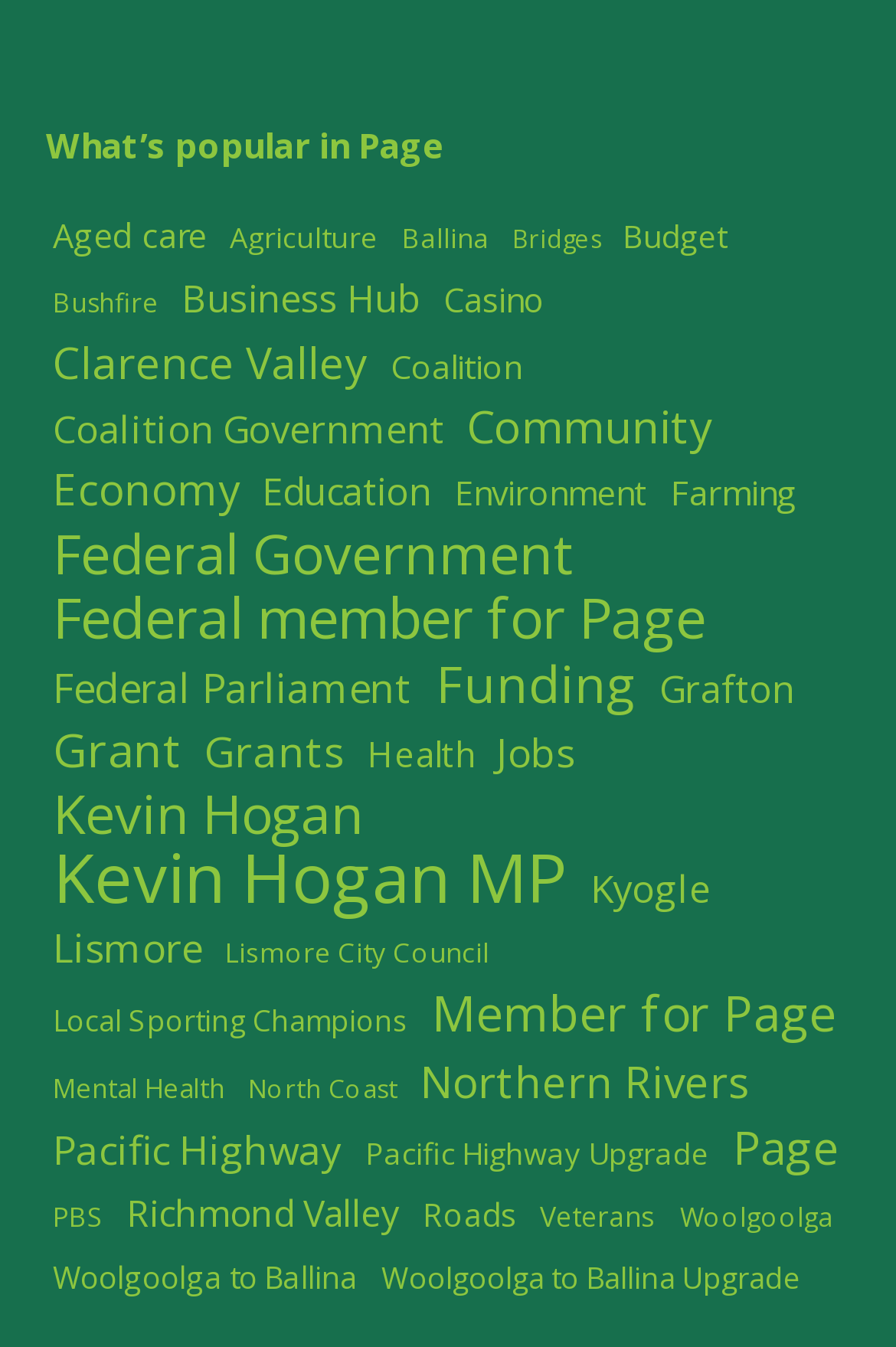Use a single word or phrase to respond to the question:
What is the topic with the second-most items?

Federal Government